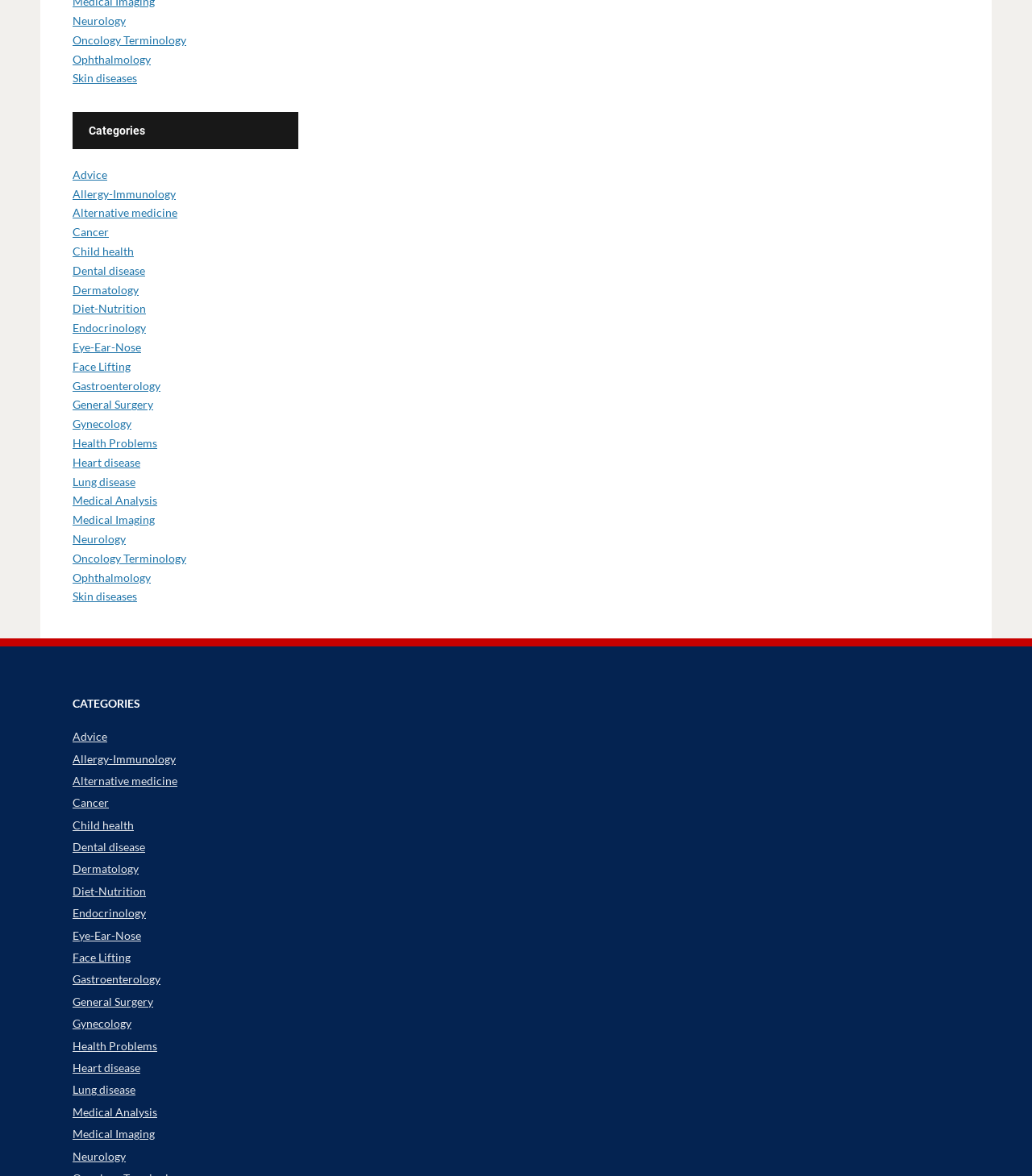Please answer the following query using a single word or phrase: 
What is the category above 'Advice'?

Categories